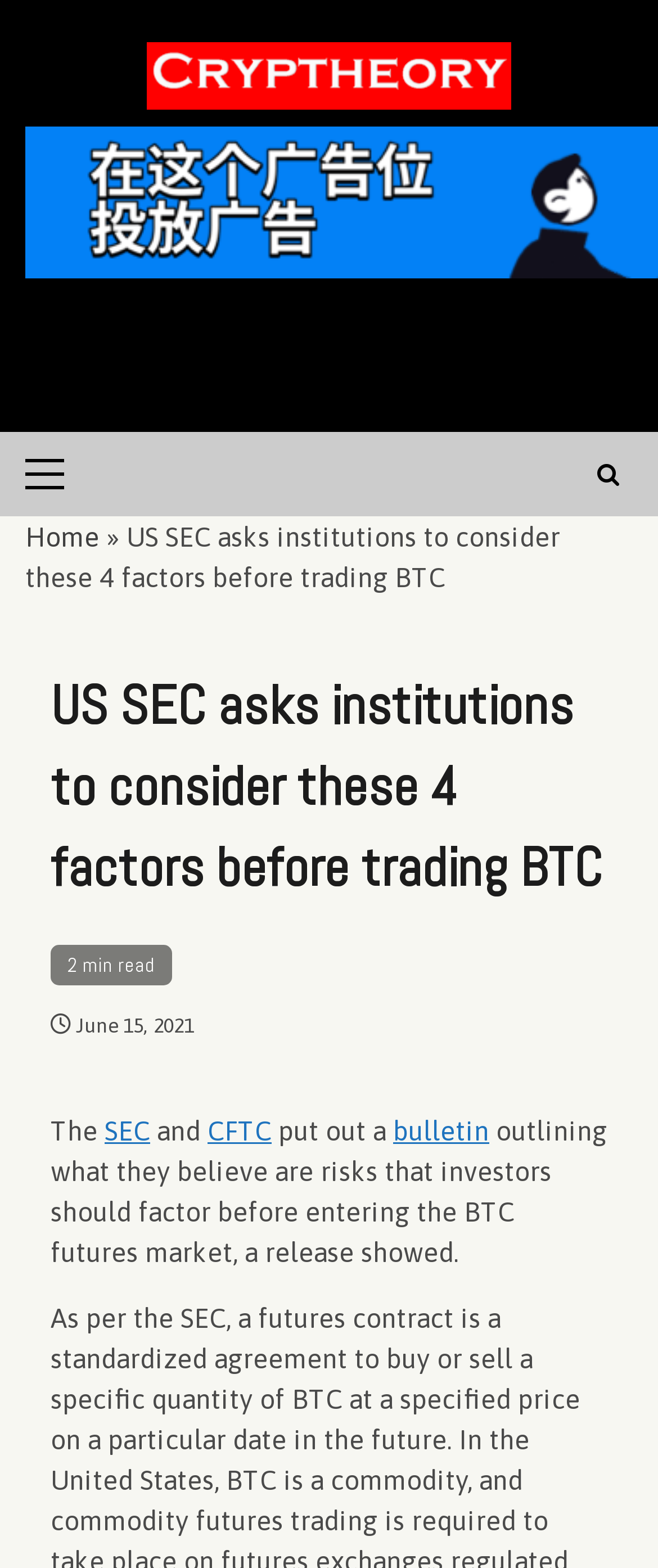What are the two organizations mentioned in the article?
Provide a fully detailed and comprehensive answer to the question.

The two organizations mentioned in the article can be found in the first paragraph of the article, where it says 'The SEC and CFTC put out a bulletin...'.